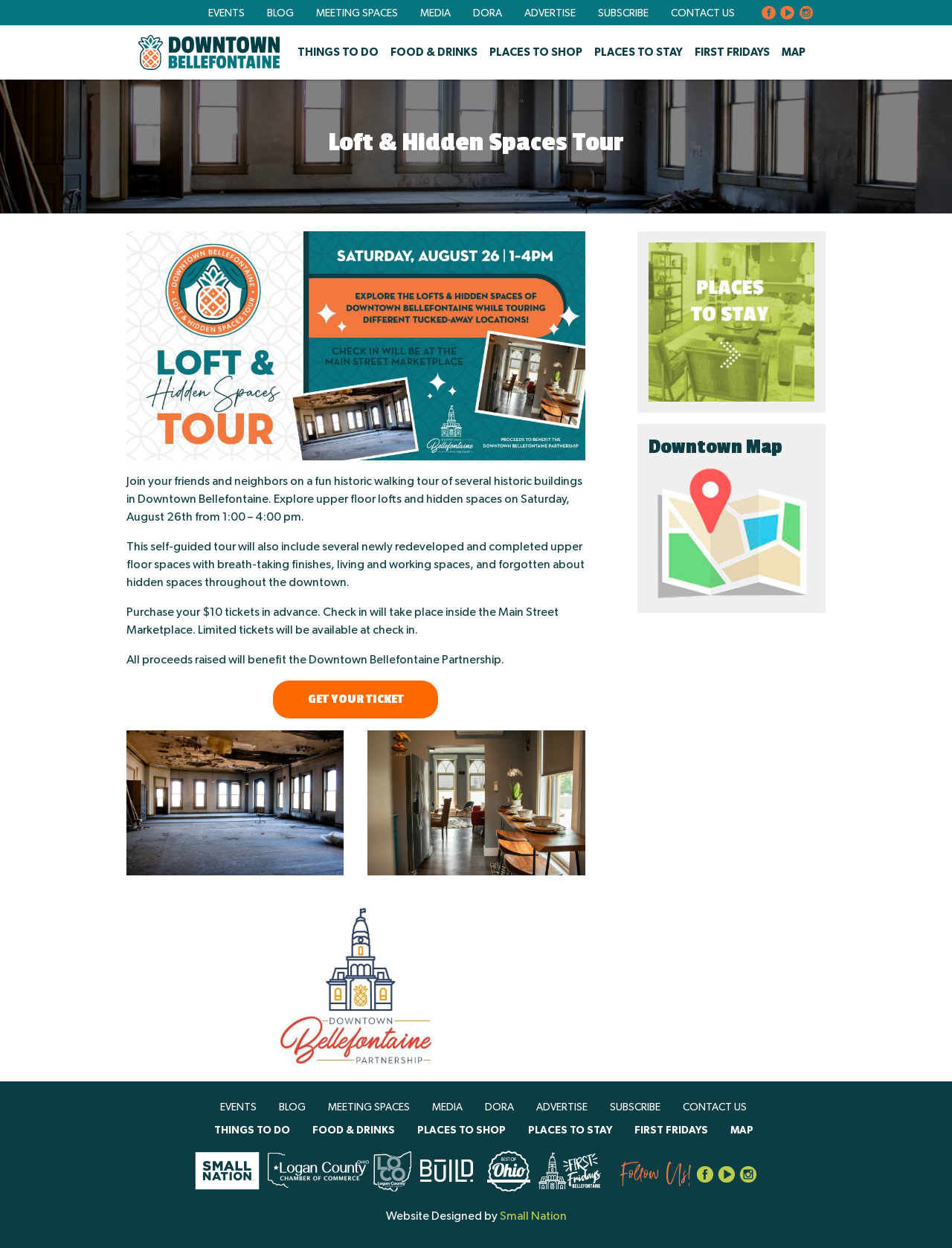Bounding box coordinates are specified in the format (top-left x, top-left y, bottom-right x, bottom-right y). All values are floating point numbers bounded between 0 and 1. Please provide the bounding box coordinate of the region this sentence describes: Subscribe

[0.641, 0.881, 0.694, 0.894]